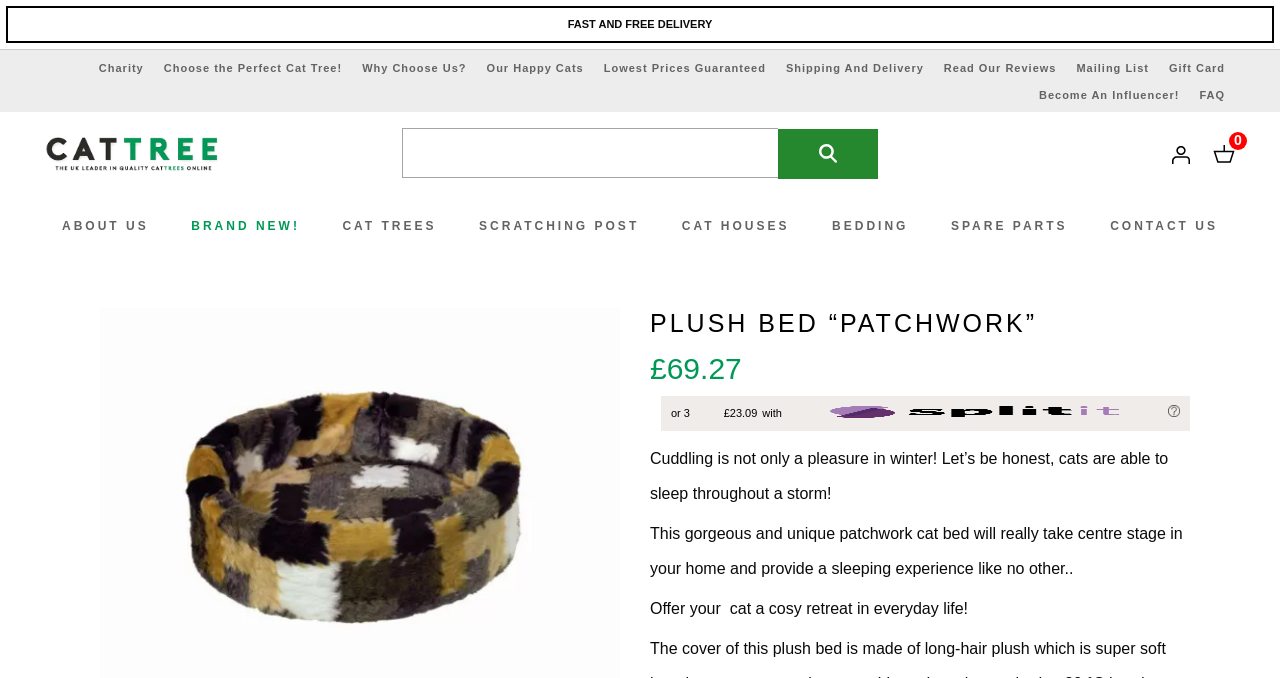Kindly determine the bounding box coordinates for the area that needs to be clicked to execute this instruction: "View all cat trees".

[0.271, 0.495, 0.465, 0.586]